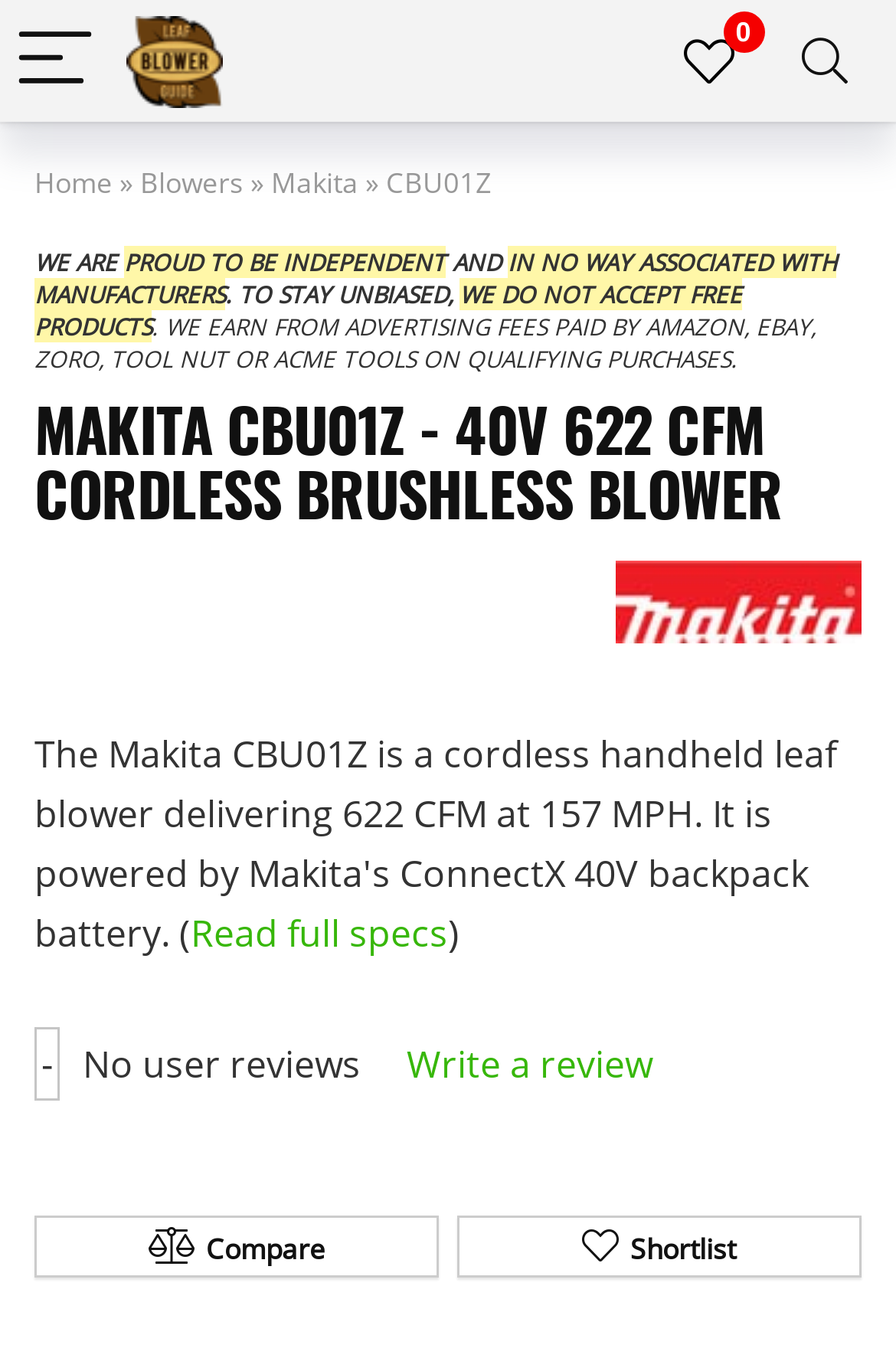Respond to the question below with a single word or phrase: What is the brand of the handheld blower?

Makita